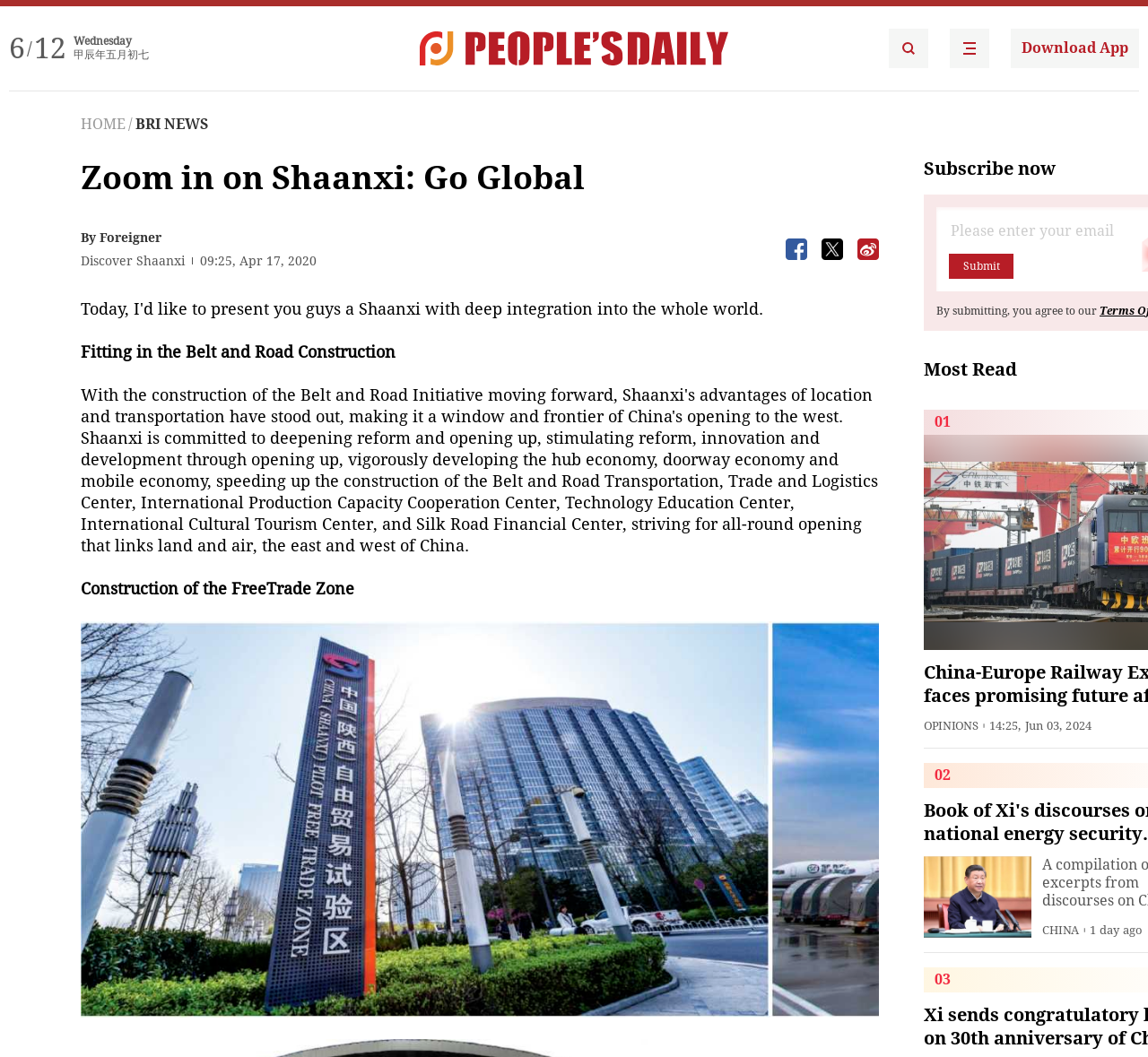Describe every aspect of the webpage in a detailed manner.

The webpage appears to be a news article page, with a focus on Shaanxi and its integration into the global community. At the top left, there is a date and time display, showing the current day of the week, date, and time. Next to it, there is a Chinese calendar date display.

Below the date and time display, there is a horizontal navigation bar with links to different sections of the website, including "HOME" and "BRI NEWS". The main title of the article, "Zoom in on Shaanxi: Go Global", is prominently displayed in the center of the page.

The article itself is divided into several sections. The first section has a title "Fitting in the Belt and Road Construction" and is followed by a brief description. The second section has a title "Construction of the Free Trade Zone" and is also followed by a brief description.

To the right of the article, there is a sidebar with several links to other news articles, including "Most Read" and "OPINIONS" sections. Each link has a corresponding image and a brief description.

At the bottom of the page, there is a call-to-action button to "Subscribe now" and a submission form with a "Submit" button. There is also a disclaimer text stating that by submitting, the user agrees to the website's terms.

Throughout the page, there are several images, including a large image at the bottom of the page, which appears to be a news article thumbnail. There are also several buttons with icons, which seem to be social media sharing buttons.